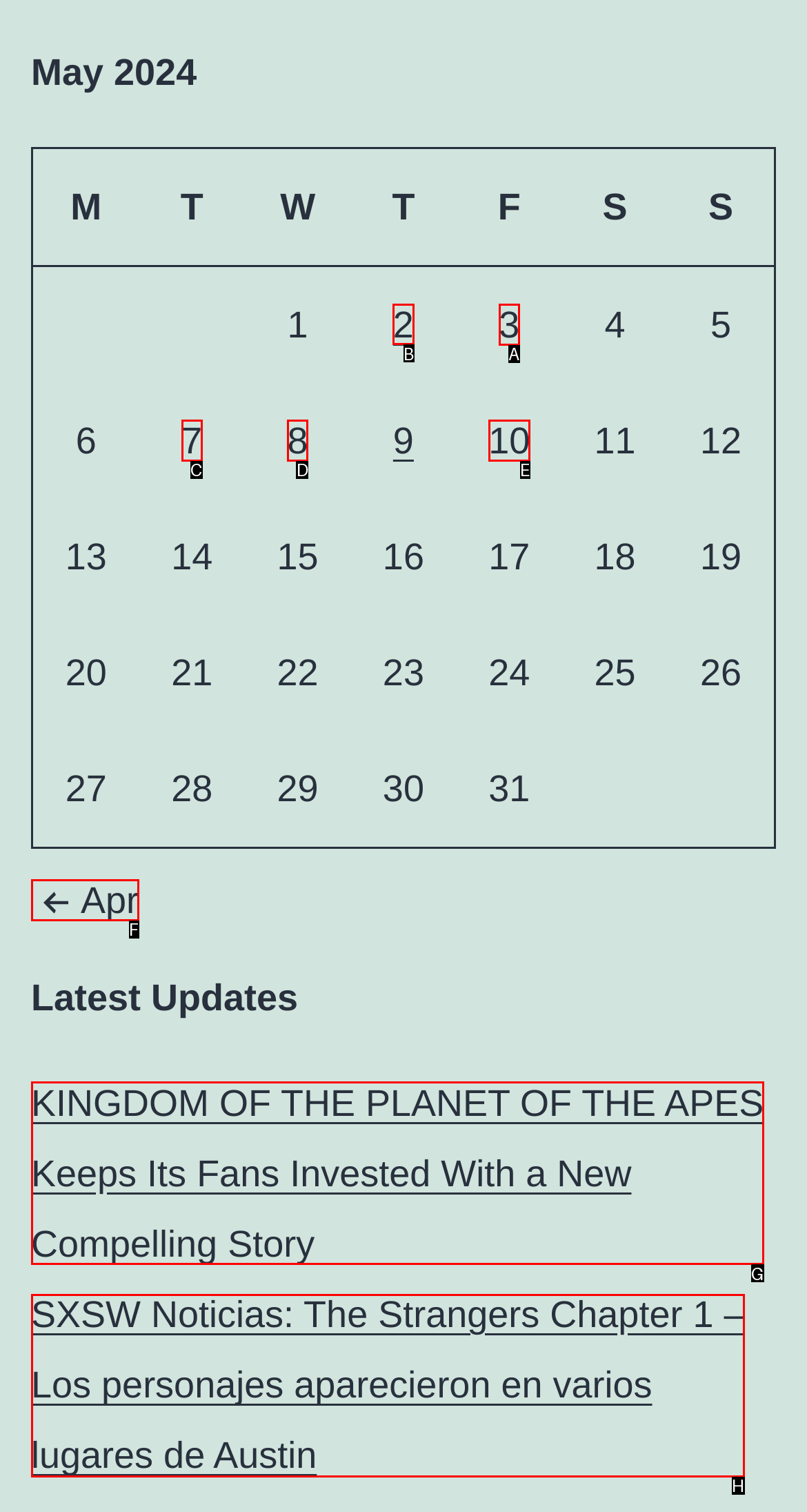Point out the UI element to be clicked for this instruction: View posts published on May 2, 2024. Provide the answer as the letter of the chosen element.

B